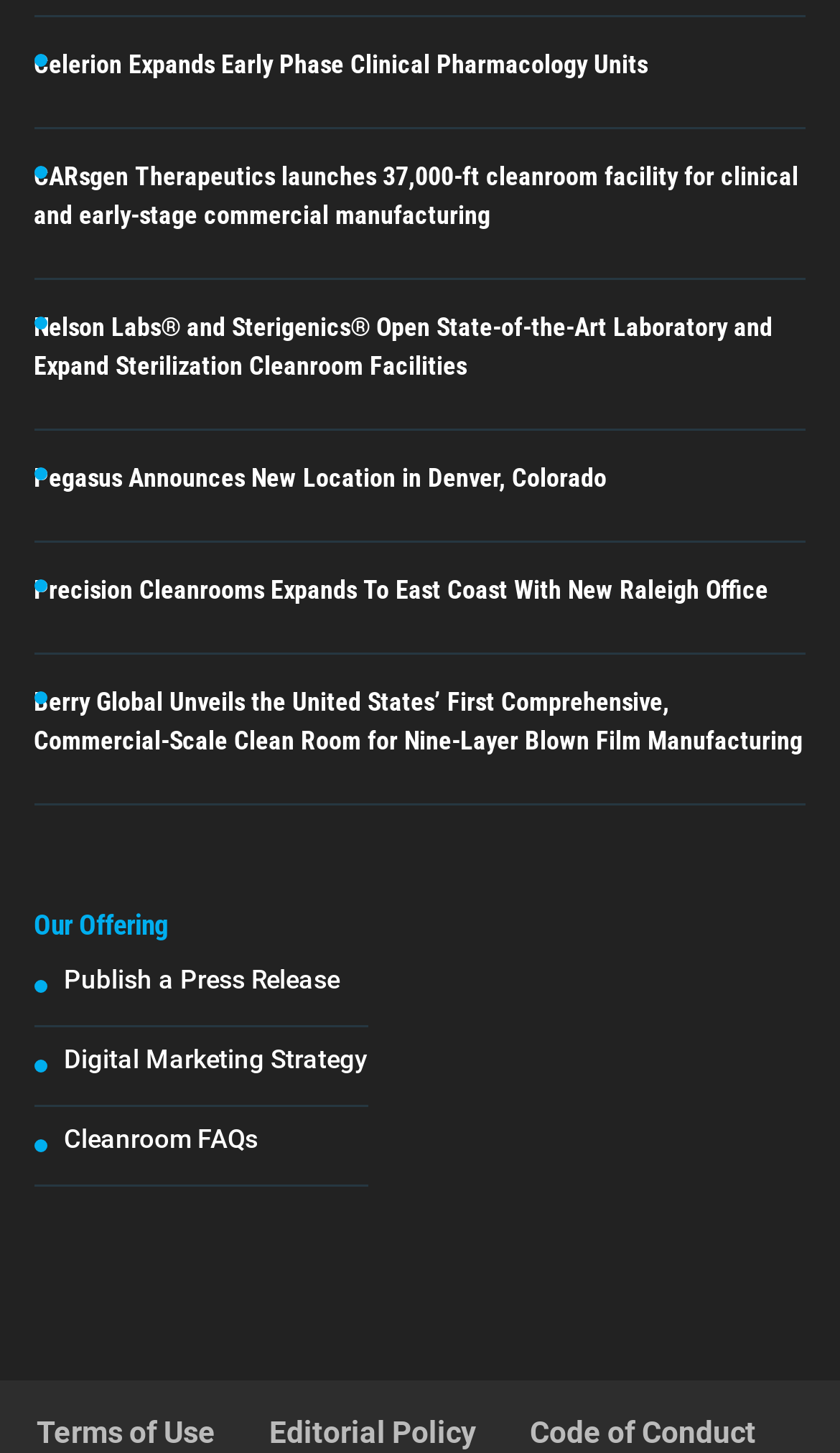Please indicate the bounding box coordinates of the element's region to be clicked to achieve the instruction: "Publish a press release". Provide the coordinates as four float numbers between 0 and 1, i.e., [left, top, right, bottom].

[0.076, 0.661, 0.437, 0.705]